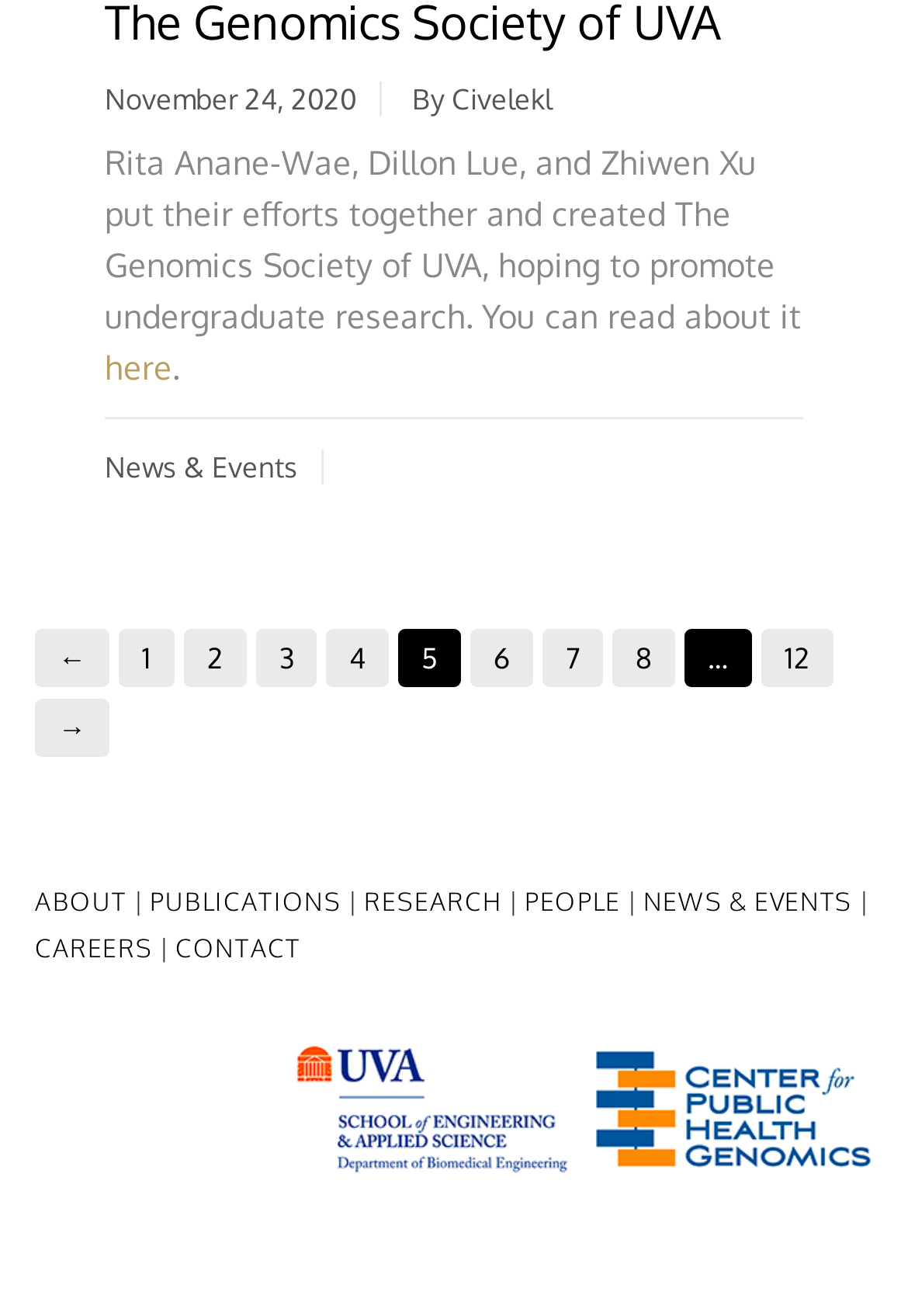Locate the bounding box coordinates of the UI element described by: "→". Provide the coordinates as four float numbers between 0 and 1, formatted as [left, top, right, bottom].

[0.038, 0.531, 0.121, 0.575]